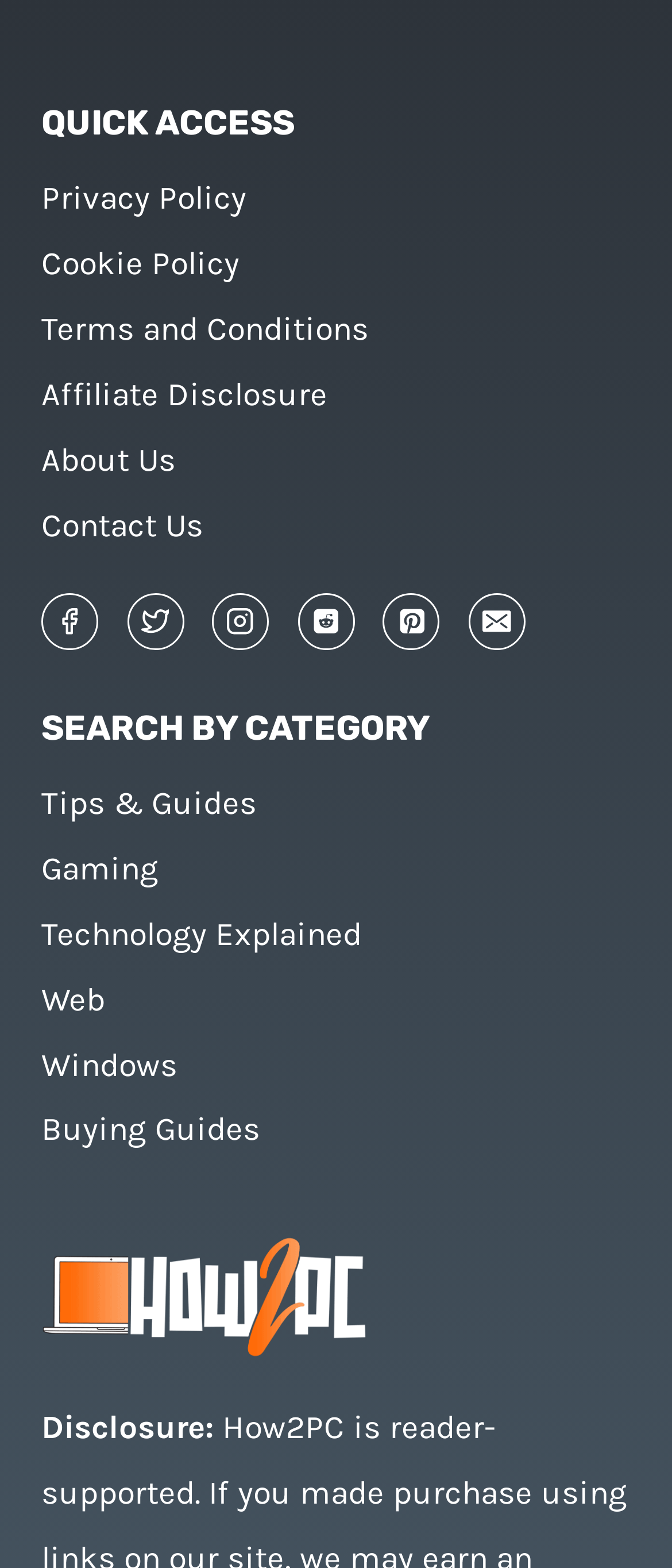What is the first link in the QUICK ACCESS section?
Look at the image and construct a detailed response to the question.

The first link in the QUICK ACCESS section is 'Privacy Policy' because it is the first link listed under the 'QUICK ACCESS' heading, with a bounding box coordinate of [0.062, 0.105, 0.938, 0.147].